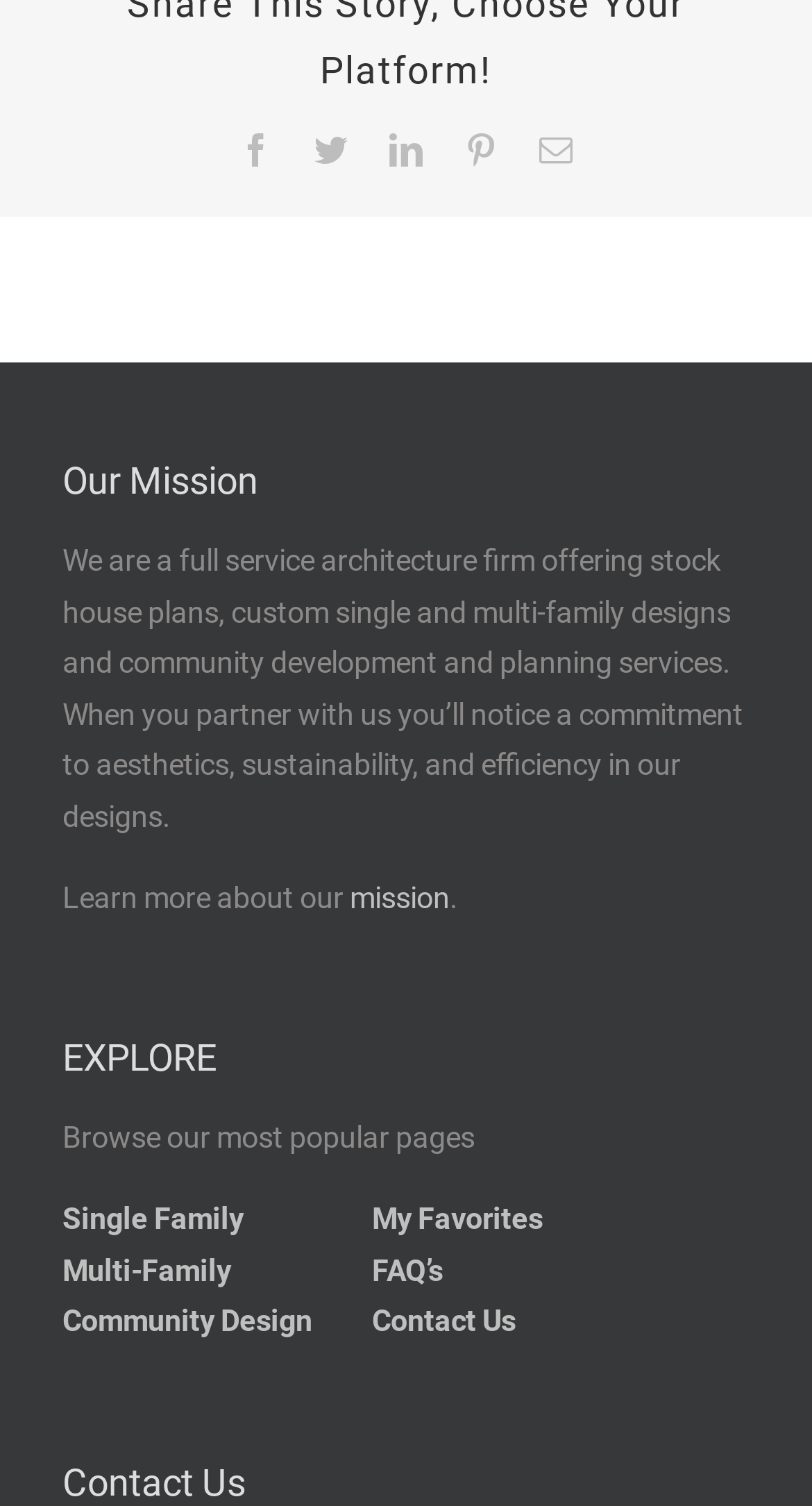Please find the bounding box coordinates of the clickable region needed to complete the following instruction: "Check FAQs". The bounding box coordinates must consist of four float numbers between 0 and 1, i.e., [left, top, right, bottom].

[0.458, 0.832, 0.545, 0.856]